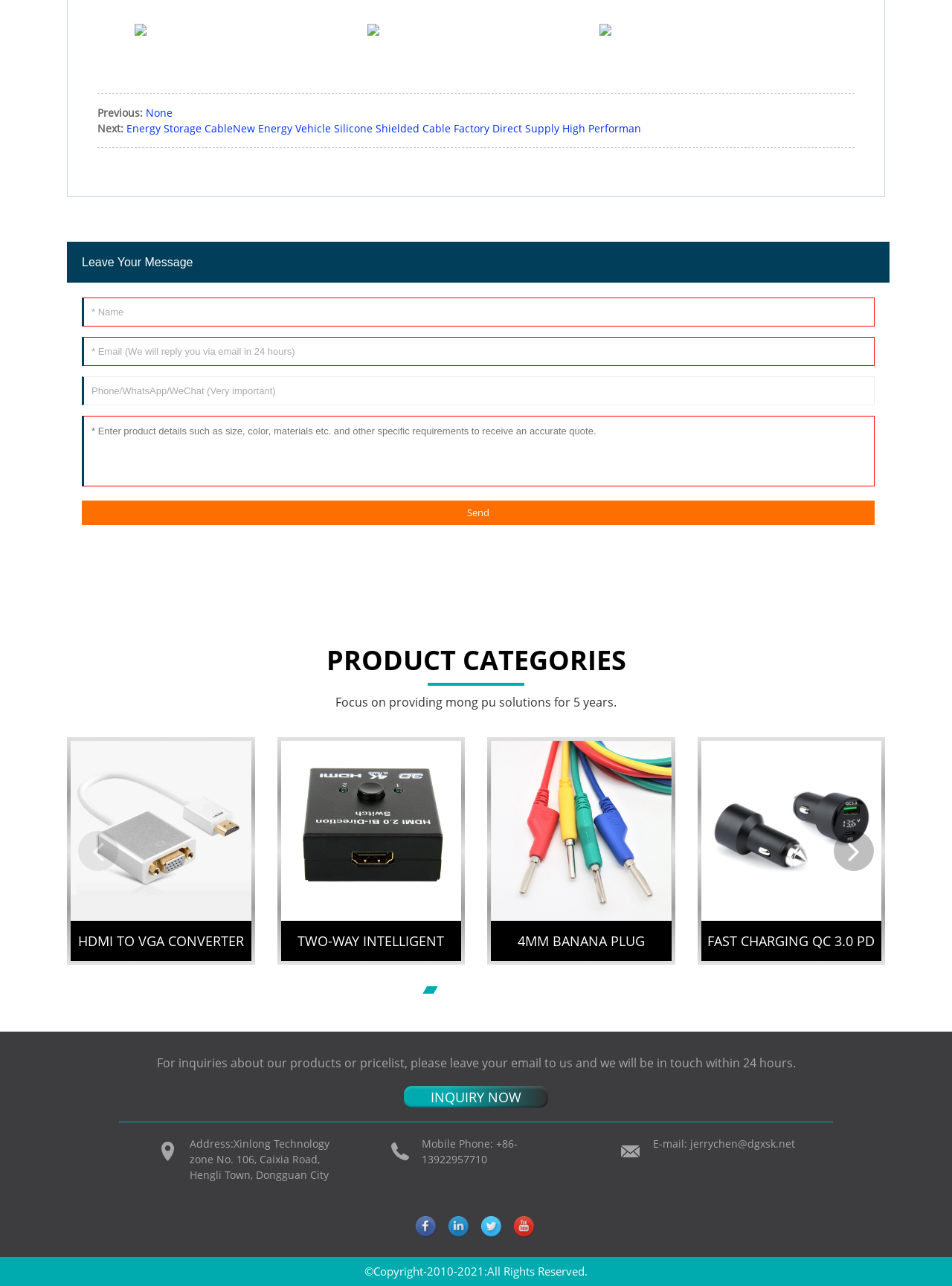What is the company's address?
Offer a detailed and exhaustive answer to the question.

The company's address is displayed at the bottom of the webpage, and it is Xinlong Technology zone No. 106, Caixia Road, Hengli Town, Dongguan City.